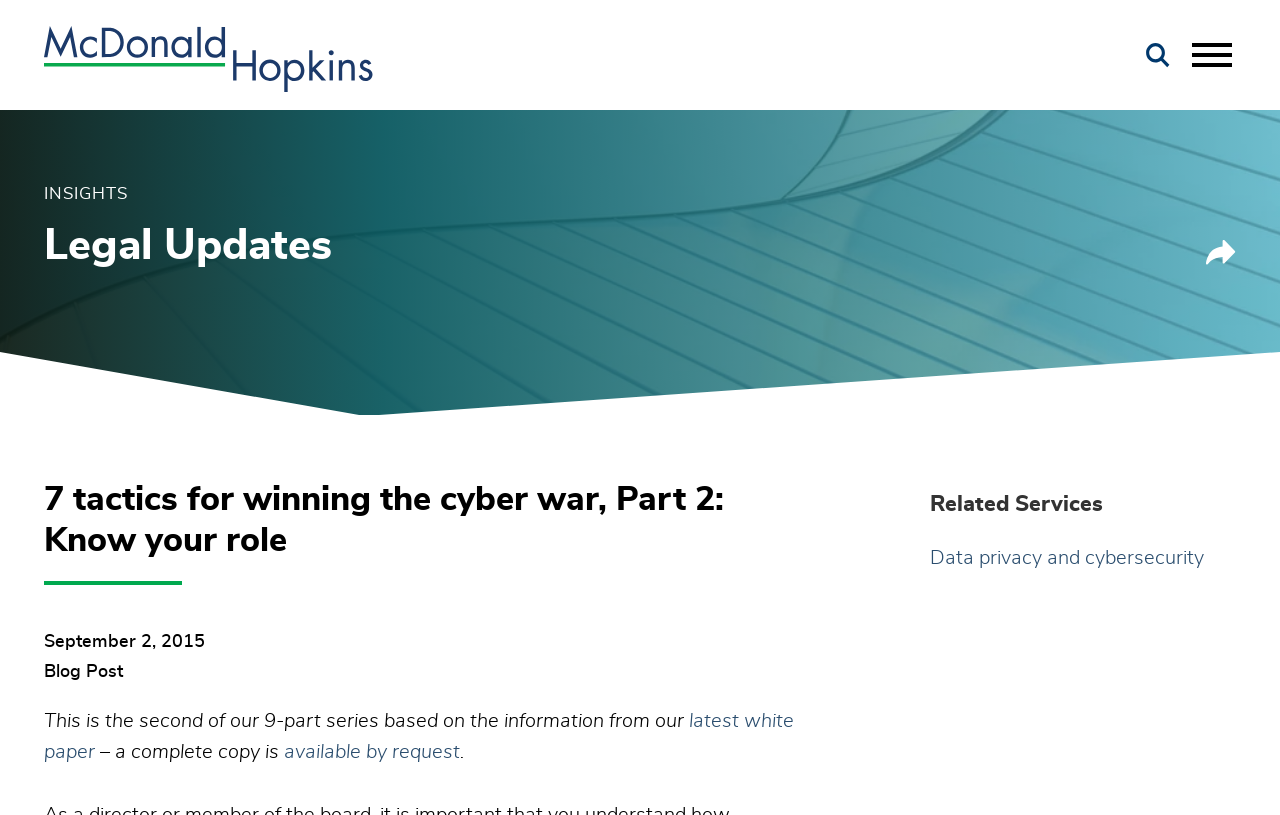Could you locate the bounding box coordinates for the section that should be clicked to accomplish this task: "Read the latest white paper".

[0.034, 0.873, 0.62, 0.935]